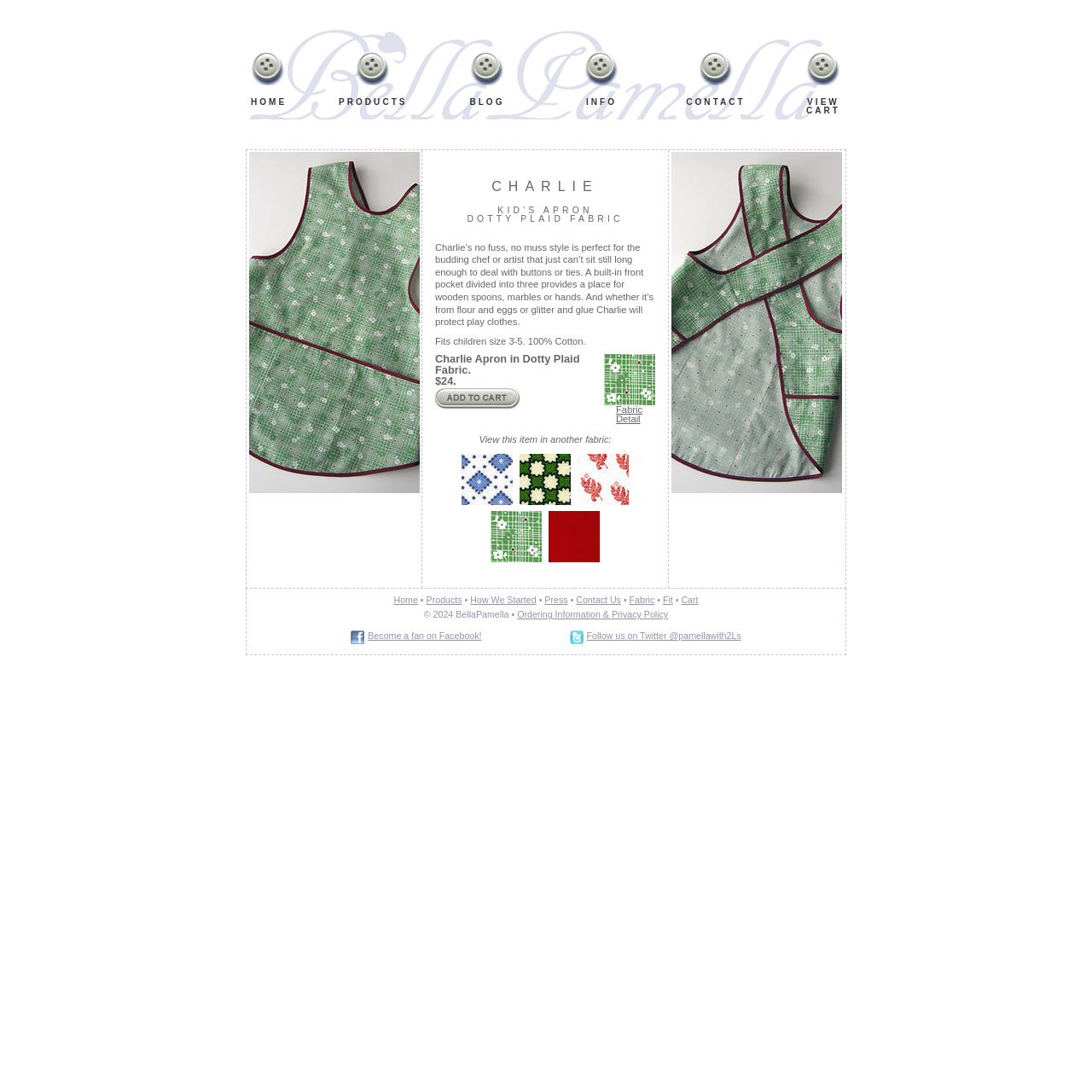Provide the bounding box coordinates of the area you need to click to execute the following instruction: "Click on the 'VIEW CART' link".

[0.738, 0.047, 0.77, 0.137]